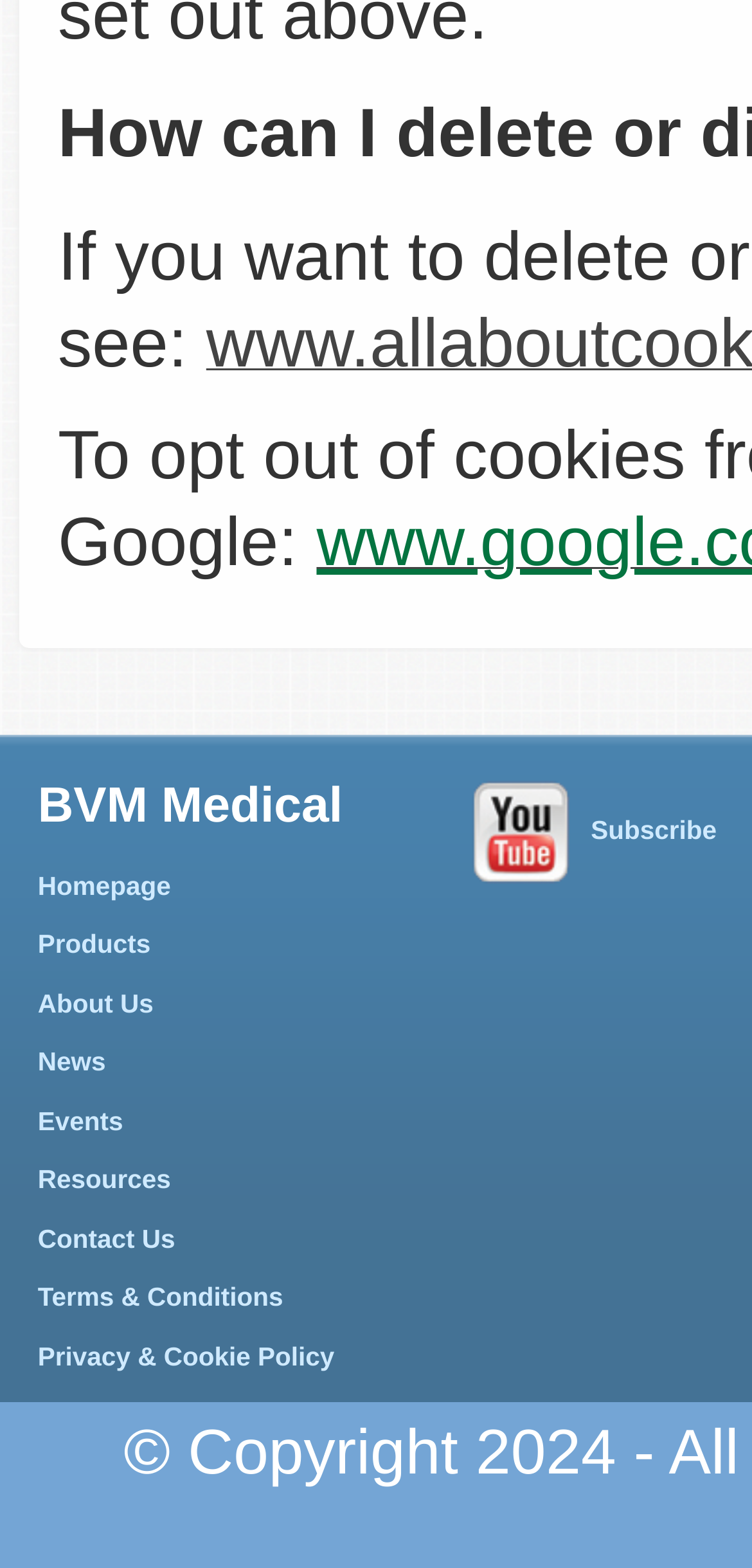Identify the bounding box coordinates for the UI element described by the following text: "Terms & Conditions". Provide the coordinates as four float numbers between 0 and 1, in the format [left, top, right, bottom].

[0.05, 0.804, 0.377, 0.822]